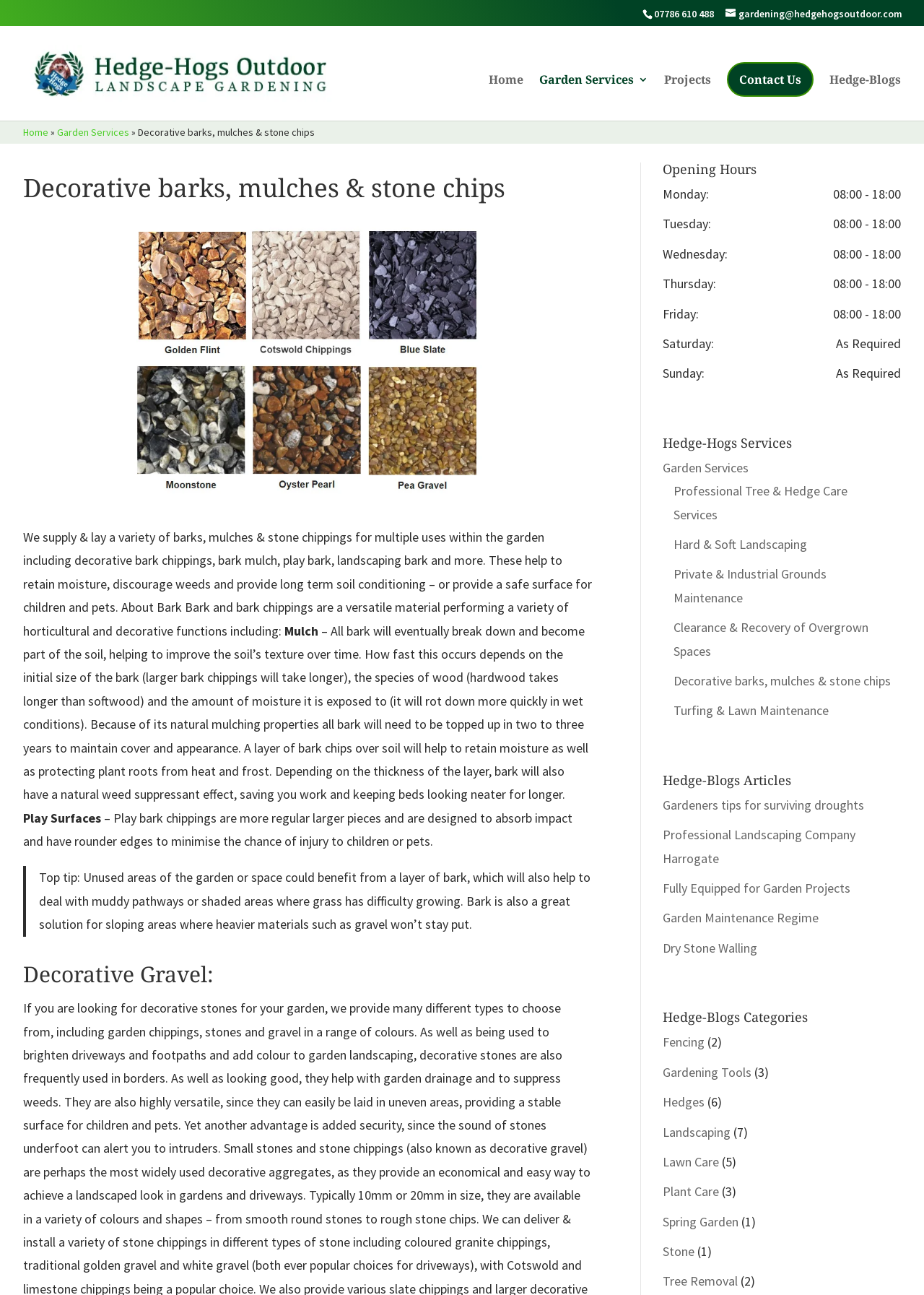What services does Hedge-Hogs offer besides decorative barks, mulches, and stone chips?
Answer the question with as much detail as possible.

The links under the 'Hedge-Hogs Services' heading, with bounding box coordinates [0.717, 0.337, 0.975, 0.352], list various services offered by Hedge-Hogs, including Garden Services, Tree & Hedge Care, Hard & Soft Landscaping, and more.